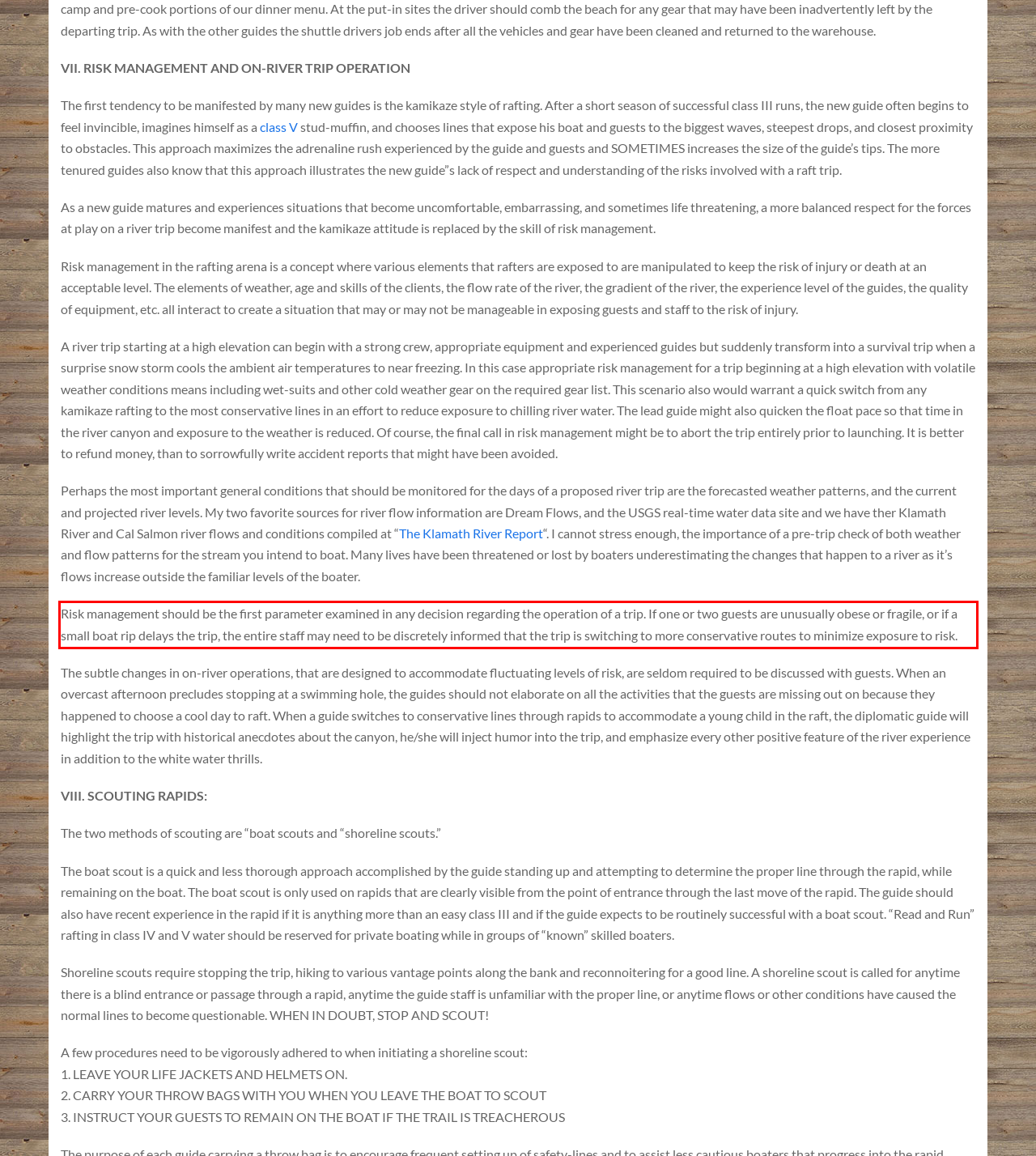Given the screenshot of a webpage, identify the red rectangle bounding box and recognize the text content inside it, generating the extracted text.

Risk management should be the first parameter examined in any decision regarding the operation of a trip. If one or two guests are unusually obese or fragile, or if a small boat rip delays the trip, the entire staff may need to be discretely informed that the trip is switching to more conservative routes to minimize exposure to risk.